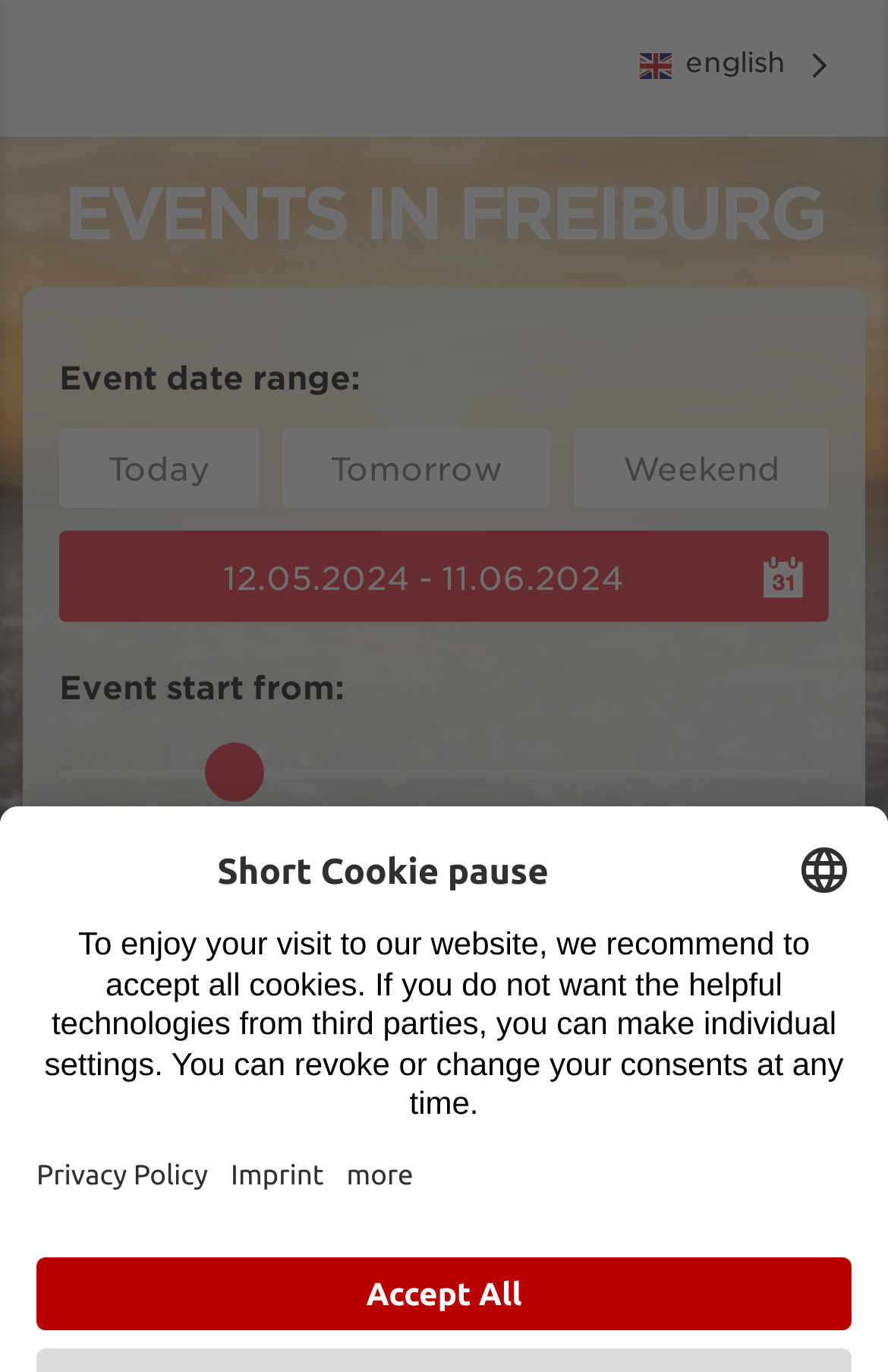How many textboxes are available for input?
Using the image, respond with a single word or phrase.

2